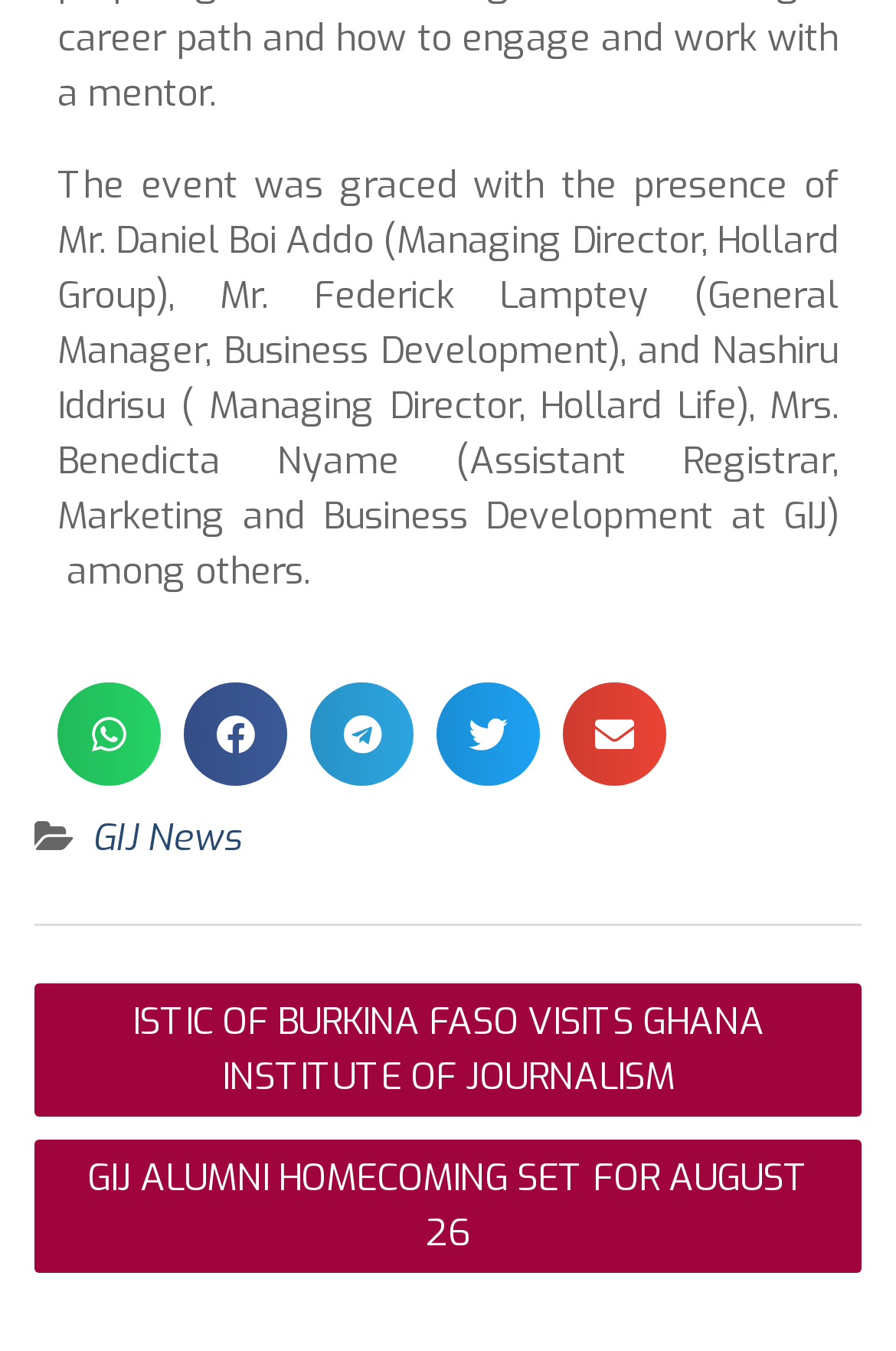How many share buttons are available? Based on the screenshot, please respond with a single word or phrase.

5